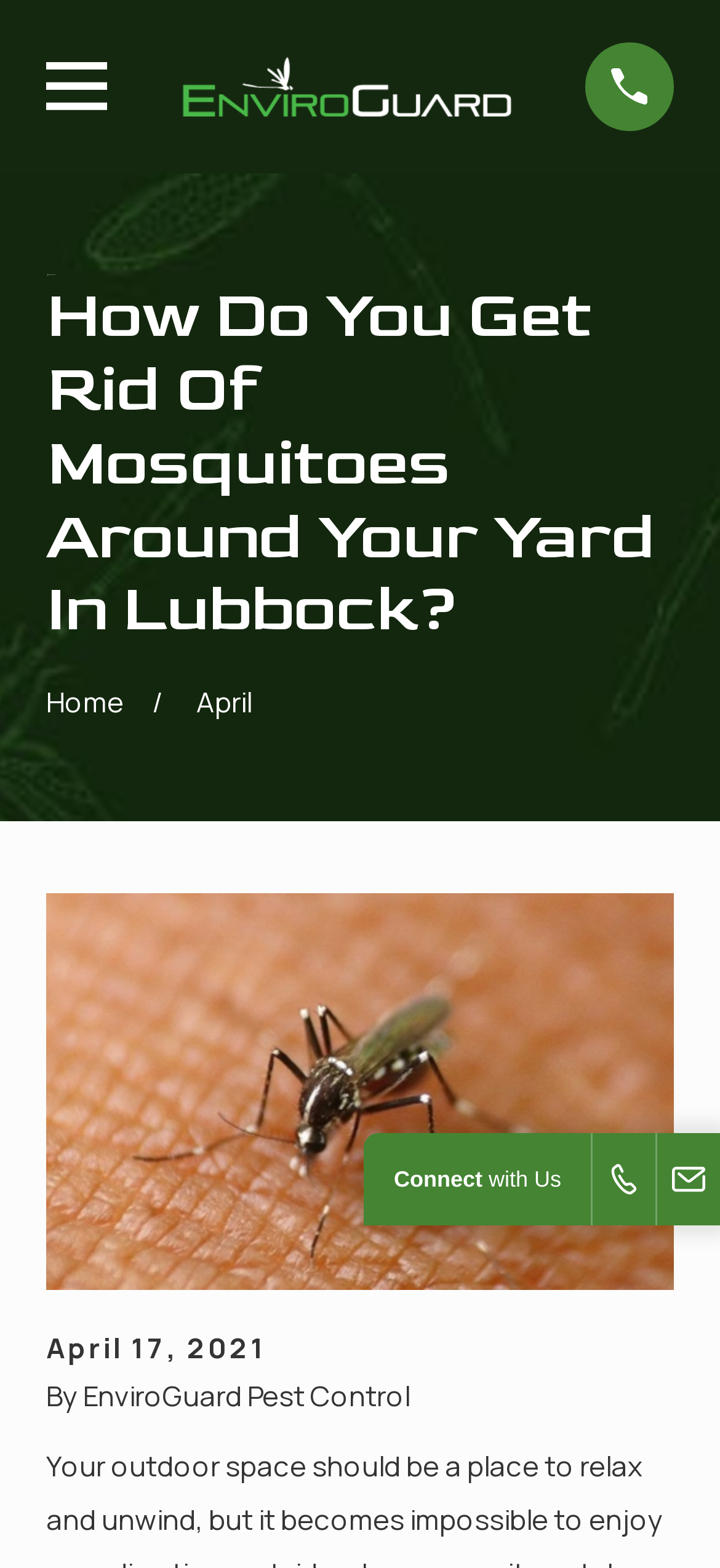Find the bounding box coordinates for the HTML element specified by: "Email".

[0.913, 0.723, 1.0, 0.781]